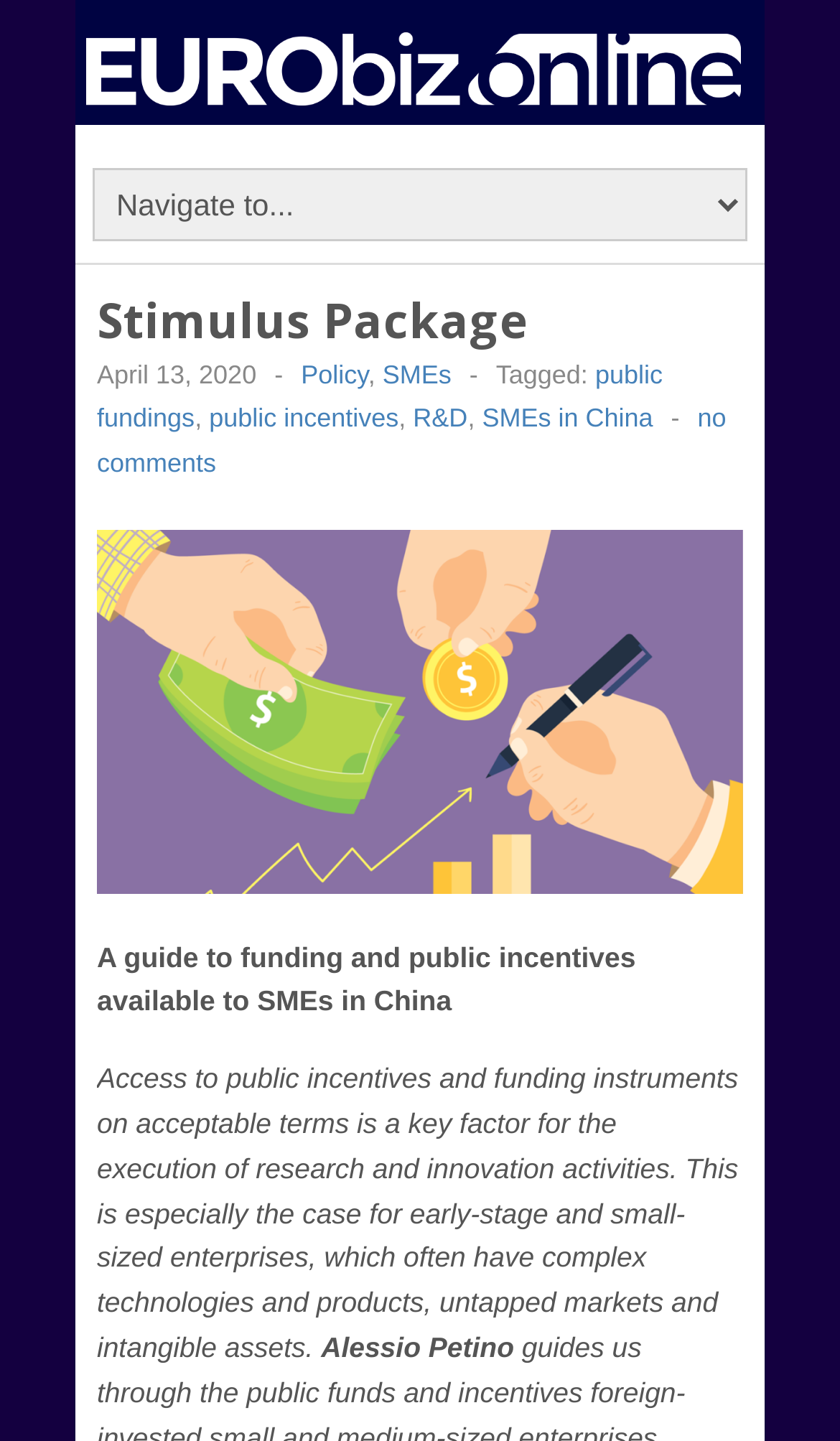What is the main topic of the article?
Please interpret the details in the image and answer the question thoroughly.

I found the main topic of the article by looking at the static text element with the content 'A guide to funding and public incentives available to SMEs in China' which is located above the main content of the article.